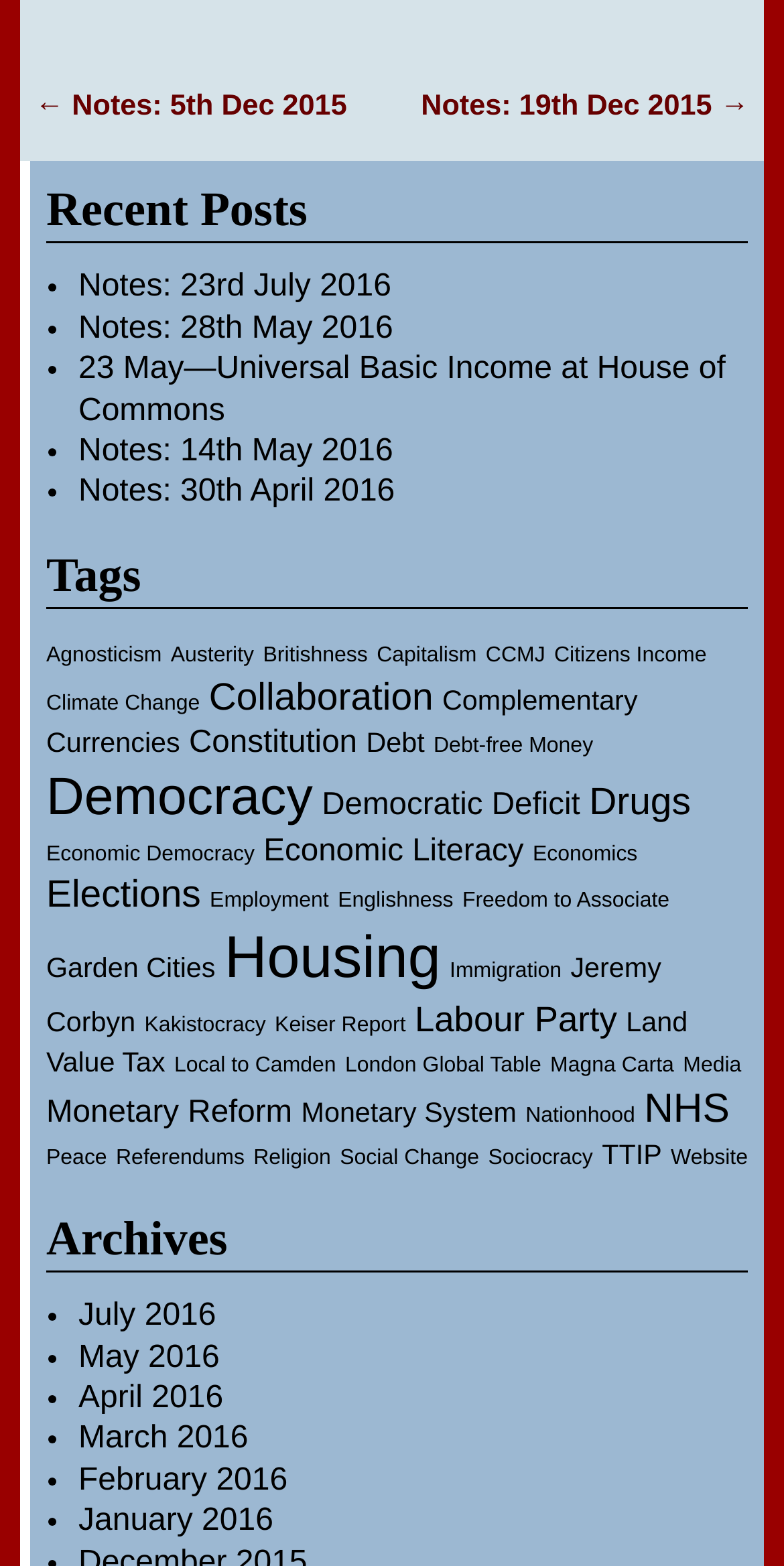Please predict the bounding box coordinates of the element's region where a click is necessary to complete the following instruction: "Explore AutomatedBuildings.com". The coordinates should be represented by four float numbers between 0 and 1, i.e., [left, top, right, bottom].

None